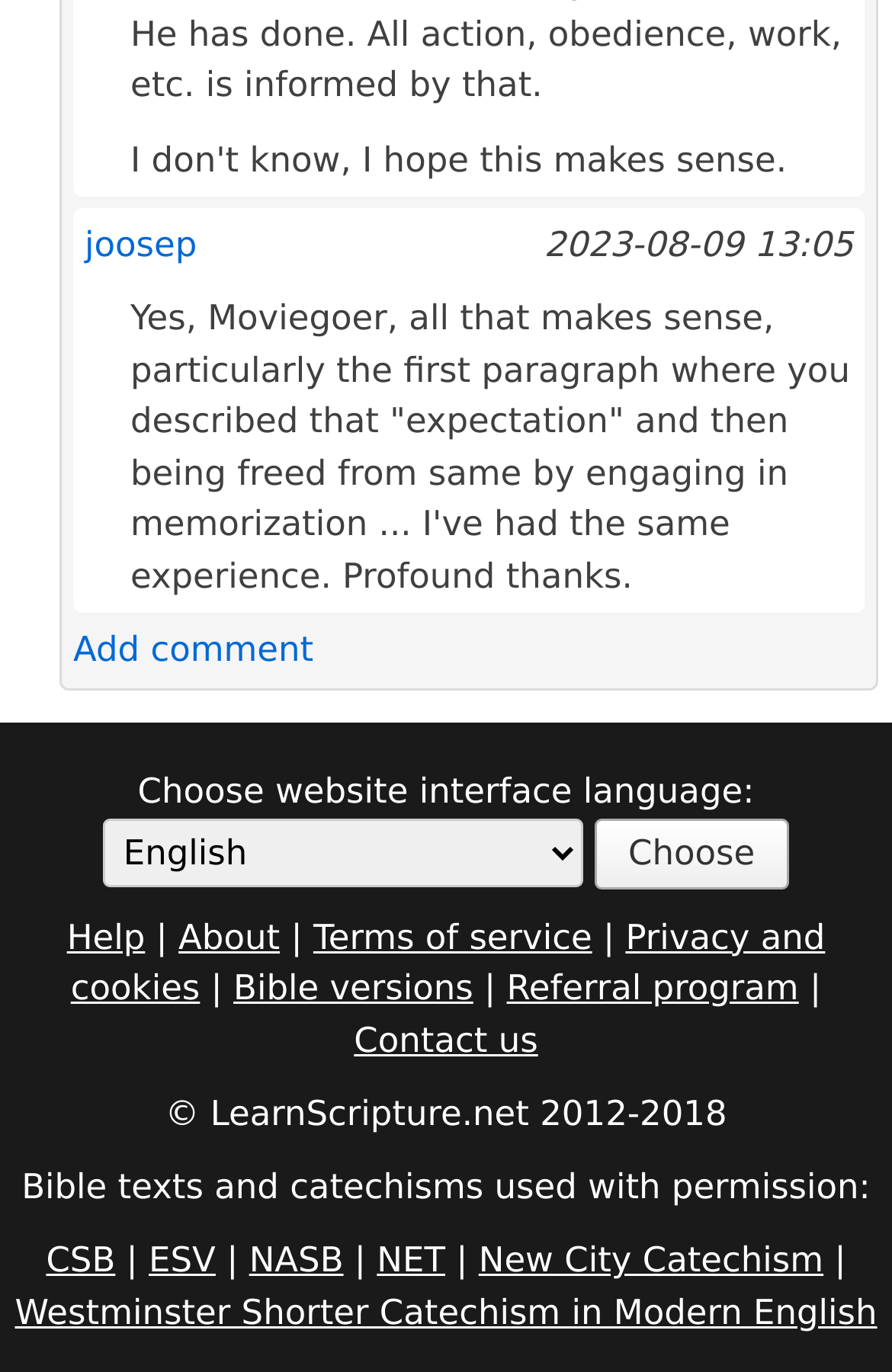Determine the bounding box coordinates of the clickable region to execute the instruction: "Contact us". The coordinates should be four float numbers between 0 and 1, denoted as [left, top, right, bottom].

[0.397, 0.742, 0.603, 0.772]